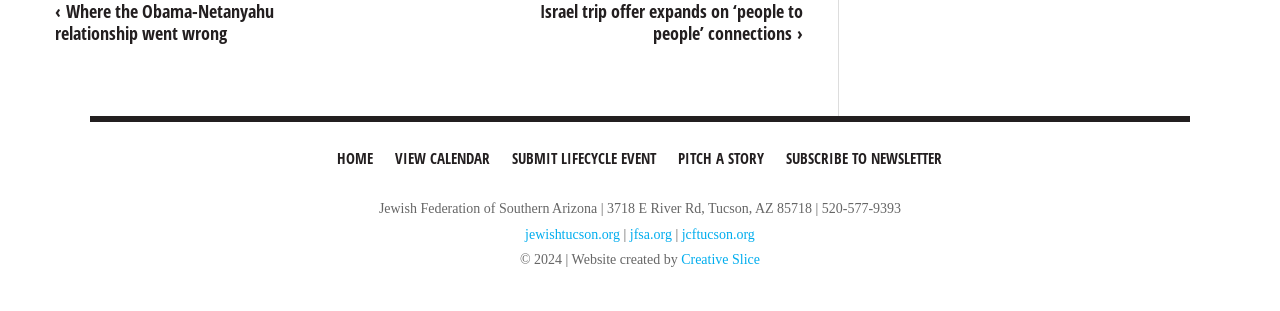Please identify the bounding box coordinates of the element I should click to complete this instruction: 'view calendar'. The coordinates should be given as four float numbers between 0 and 1, like this: [left, top, right, bottom].

[0.302, 0.442, 0.39, 0.582]